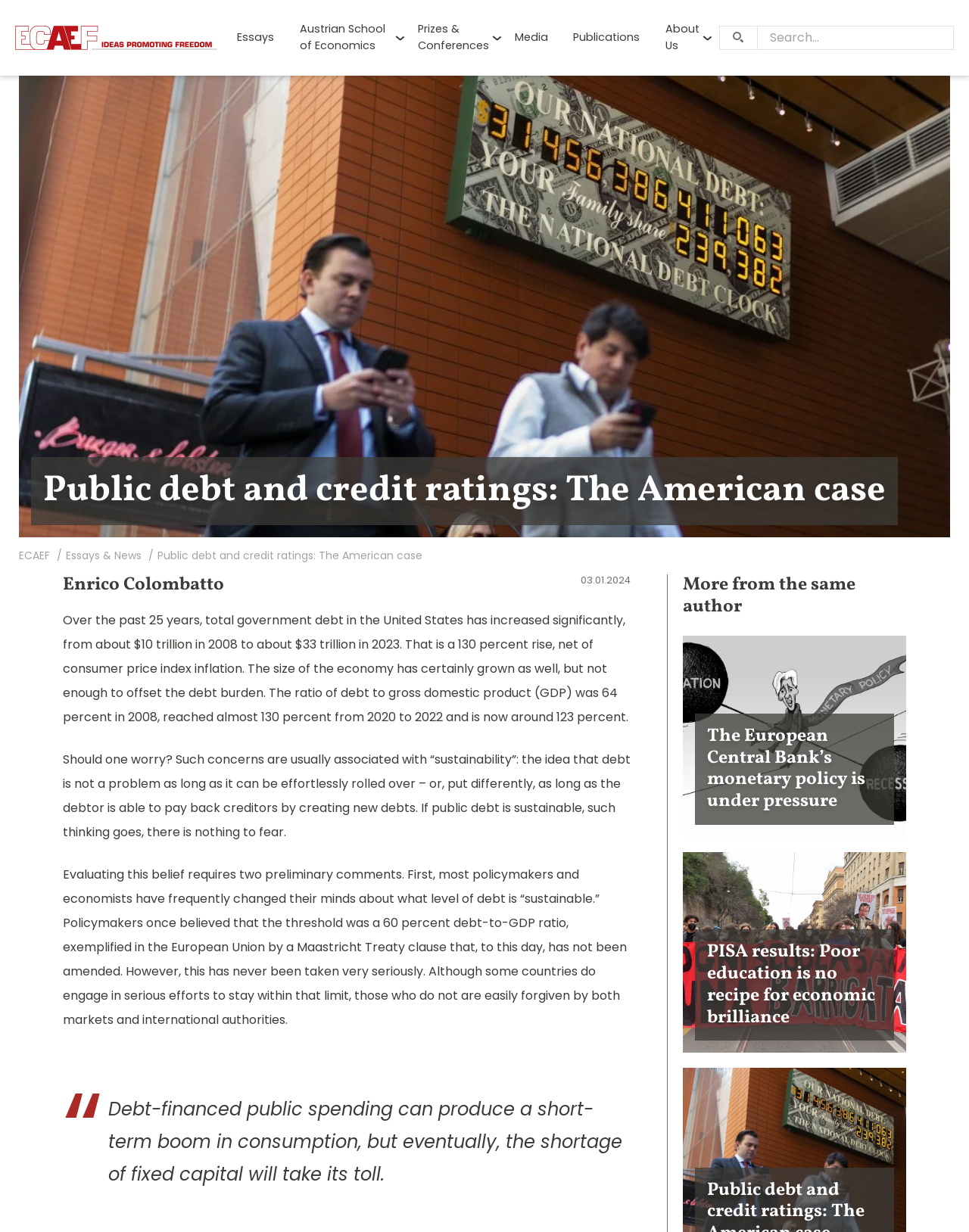Find the headline of the webpage and generate its text content.

Public debt and credit ratings: The American case